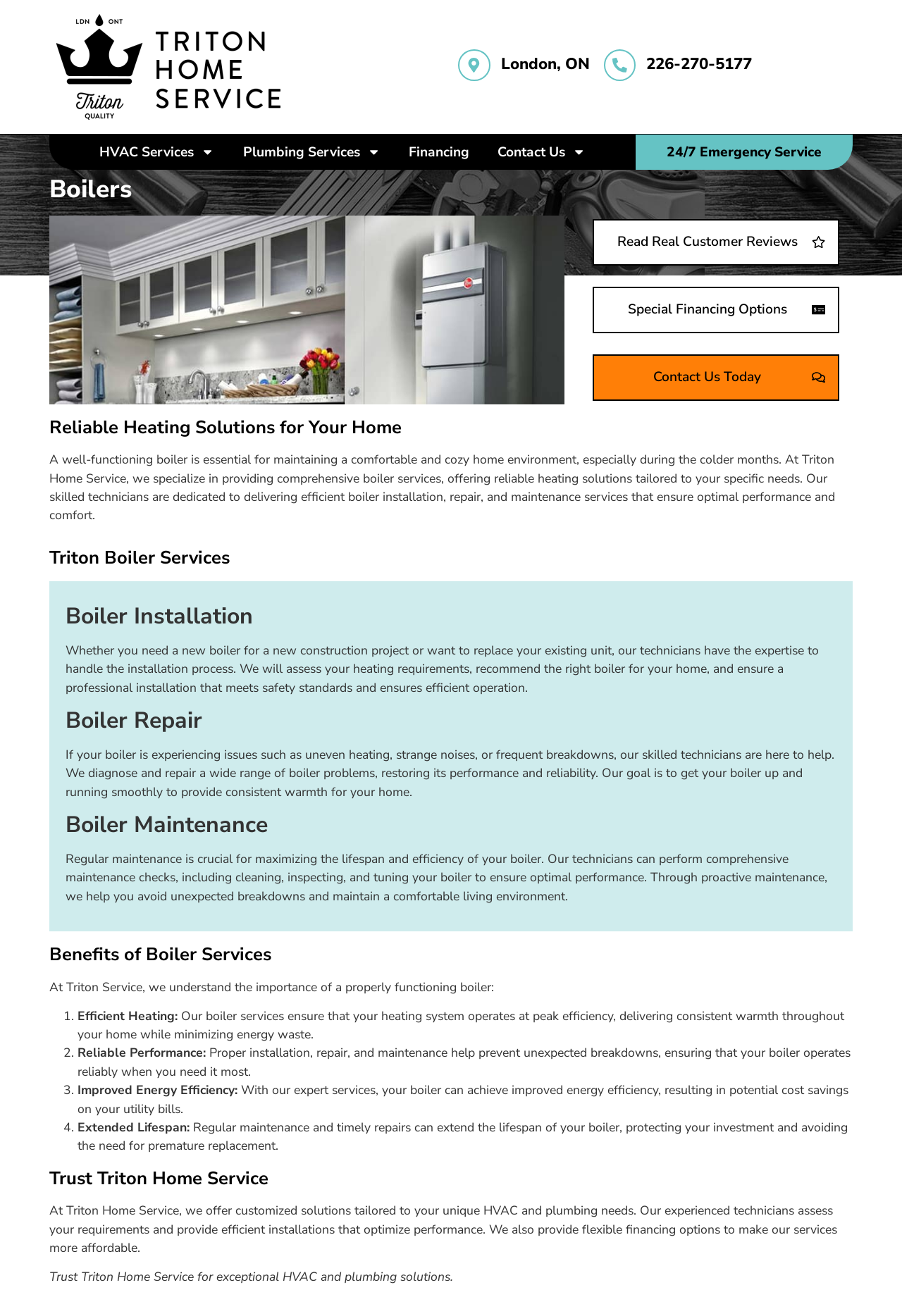Identify the bounding box coordinates of the region that needs to be clicked to carry out this instruction: "Go to the Department of Physics". Provide these coordinates as four float numbers ranging from 0 to 1, i.e., [left, top, right, bottom].

None